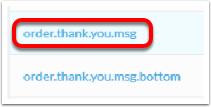Explain what the image portrays in a detailed manner.

The image highlights two distinct elements related to order confirmation messaging on a website. The first element, displayed prominently at the top, is labeled "order.thank.you.msg," which likely represents the main message that customers receive upon placing an order. Below it, the second element, "order.thank.you.msg.bottom," suggests additional content or a supplementary note intended to further express gratitude or provide additional information to the customer. Both elements are essential for enhancing the user's post-purchase experience, ensuring clear communication and appreciation.